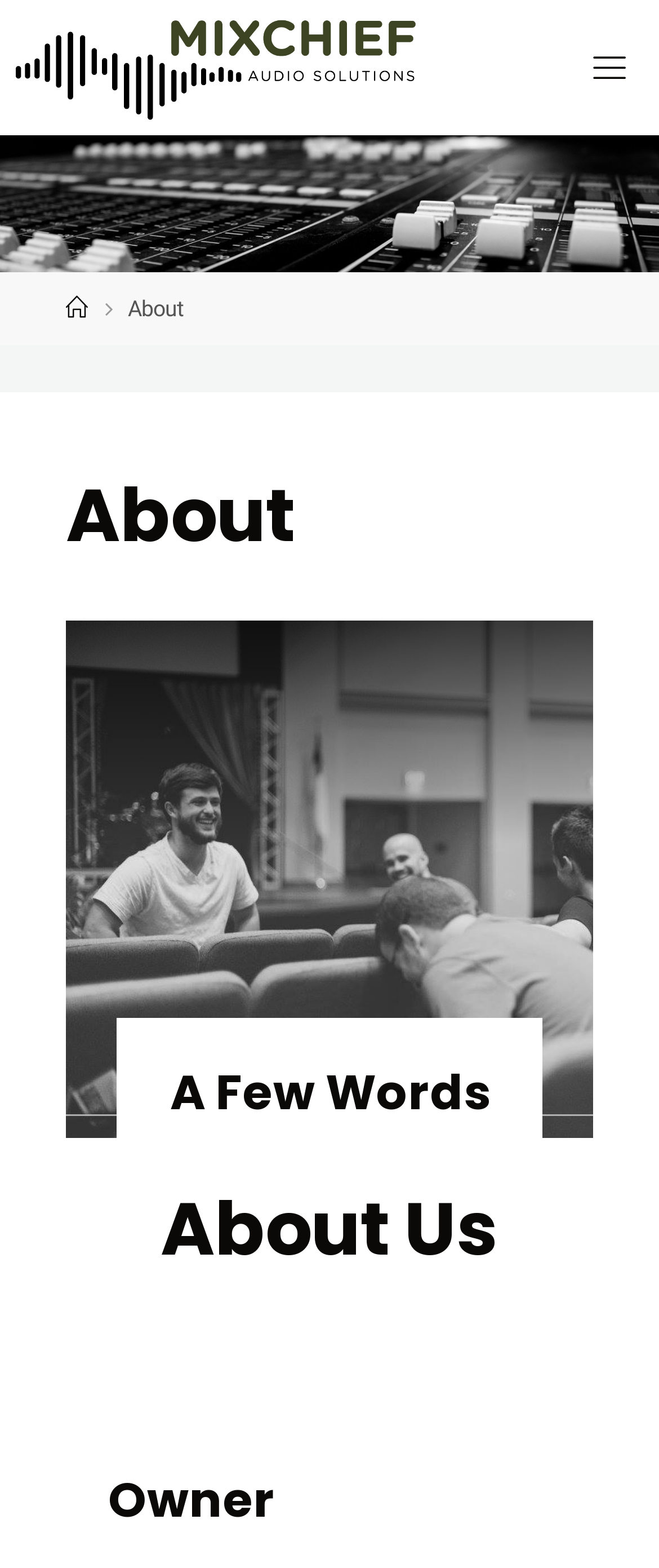Use a single word or phrase to answer the following:
How many headings are there on the page?

4